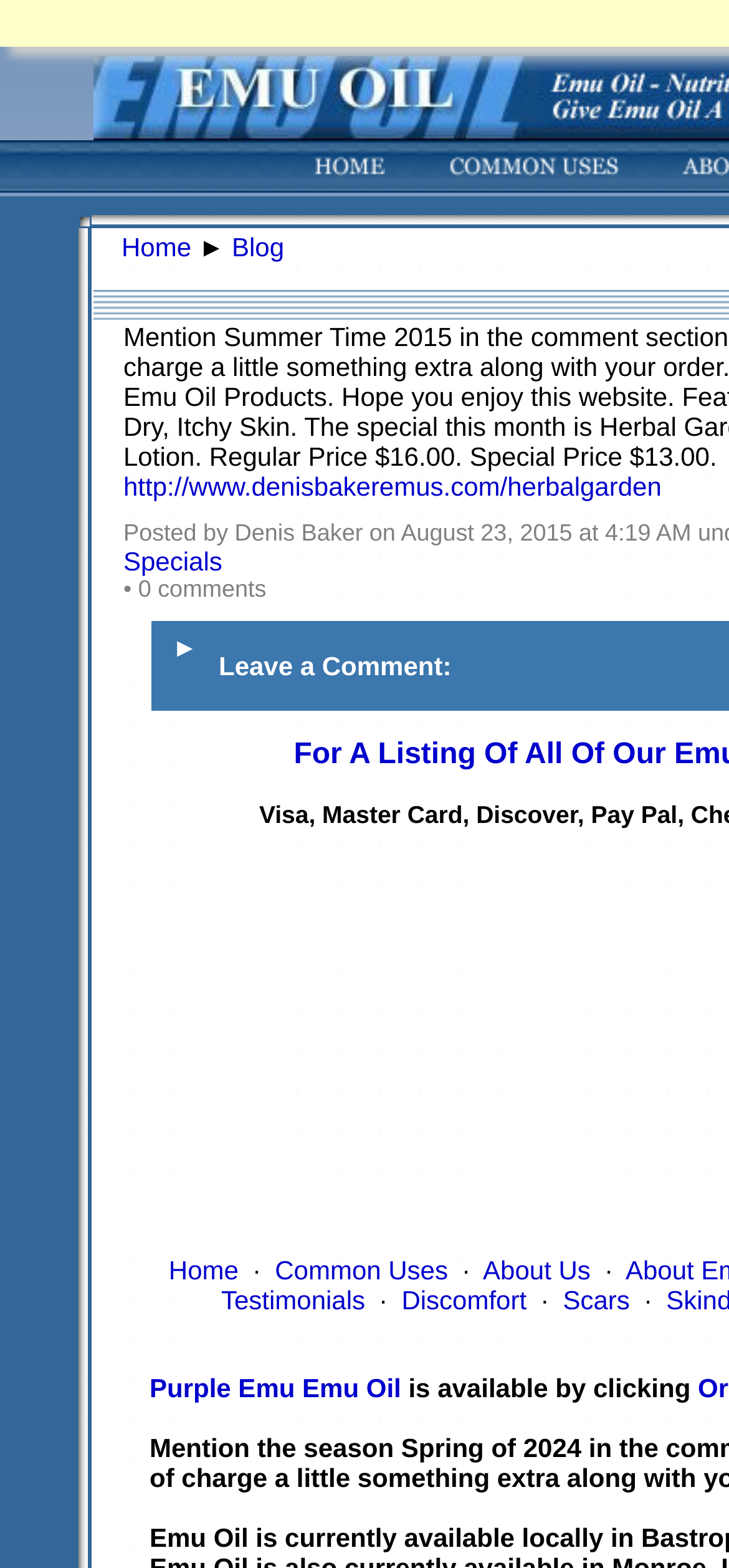Give a short answer using one word or phrase for the question:
What is the main image on the webpage?

Herbal Garden logo